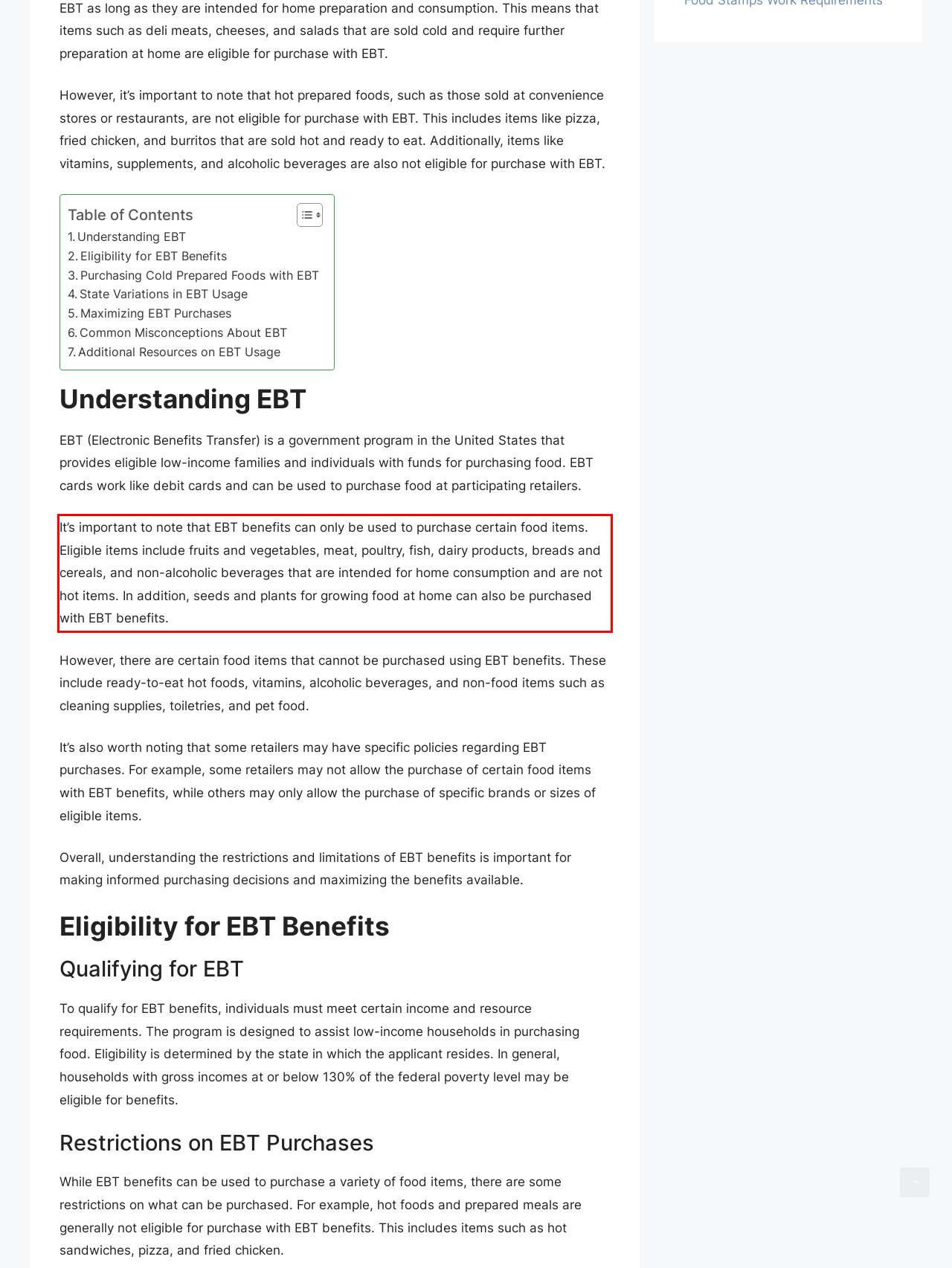You have a screenshot of a webpage with a red bounding box. Use OCR to generate the text contained within this red rectangle.

It’s important to note that EBT benefits can only be used to purchase certain food items. Eligible items include fruits and vegetables, meat, poultry, fish, dairy products, breads and cereals, and non-alcoholic beverages that are intended for home consumption and are not hot items. In addition, seeds and plants for growing food at home can also be purchased with EBT benefits.